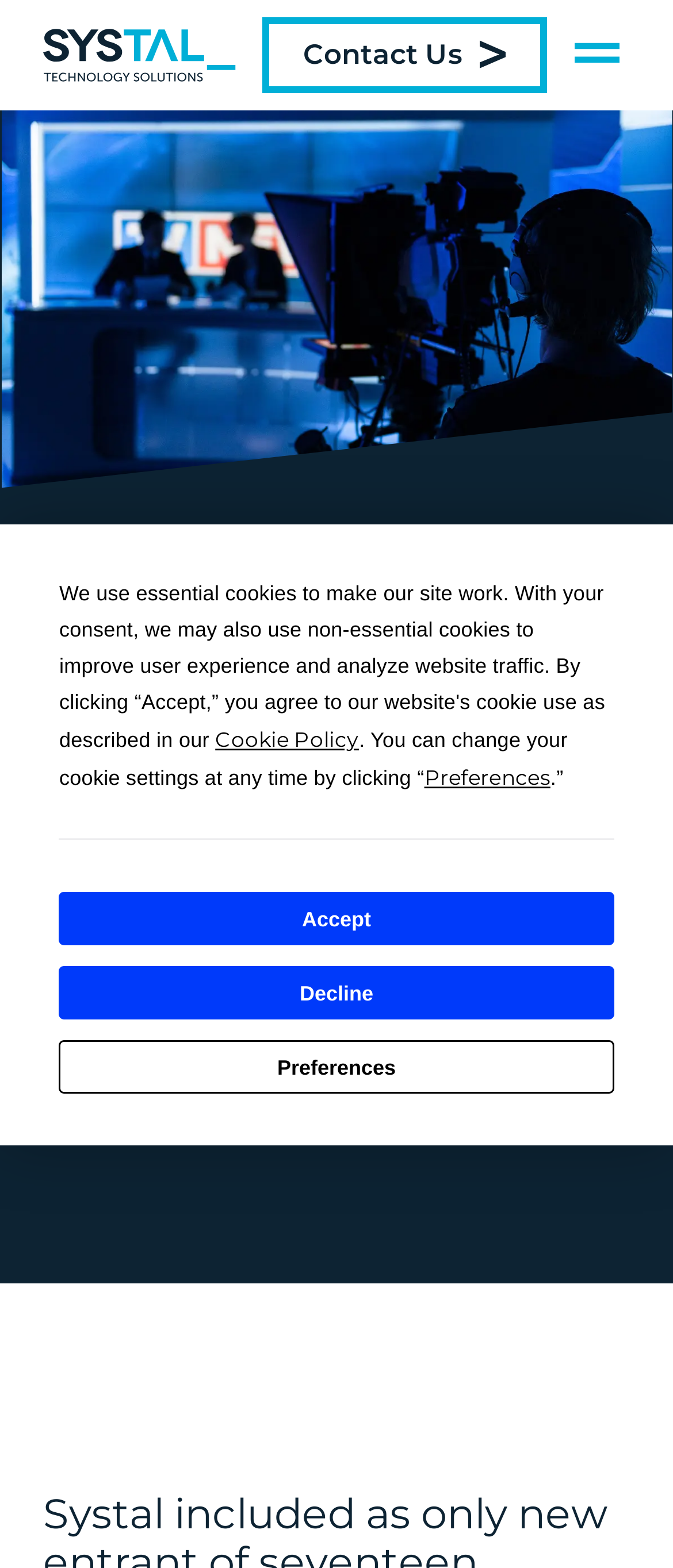Describe all the key features and sections of the webpage thoroughly.

The webpage is about Systal Technology Solutions being recognized in the 2023 Gartner Magic Quadrant. At the top, there is a logo of Systal Technology Solutions, accompanied by a link to the company's website and a contact us link. To the right of the logo, there is a button to show a menu, which is not expanded by default.

Below the top section, there is a search bar with a search button and a placeholder text "Search for:". The search bar spans almost the entire width of the page.

Under the search bar, there are three links: "Network", "Gartner", and a heading that announces Systal's recognition in the 2023 Gartner Magic Quadrant. This heading is prominent and takes up most of the width of the page.

Further down, there are three social media sharing links: "Share on LinkedIn", "Share on Twitter / X", and "Share on Facebook". Each link has a corresponding image. To the right of these links, there is a date "9 Nov 2023" displayed.

At the bottom of the page, there is a large image that takes up almost the entire width of the page, depicting a newsroom camera crew. Above this image, there is a cookie consent prompt dialog with several buttons and text, including "Cookie Policy", "Preferences", "Decline", and "Accept".